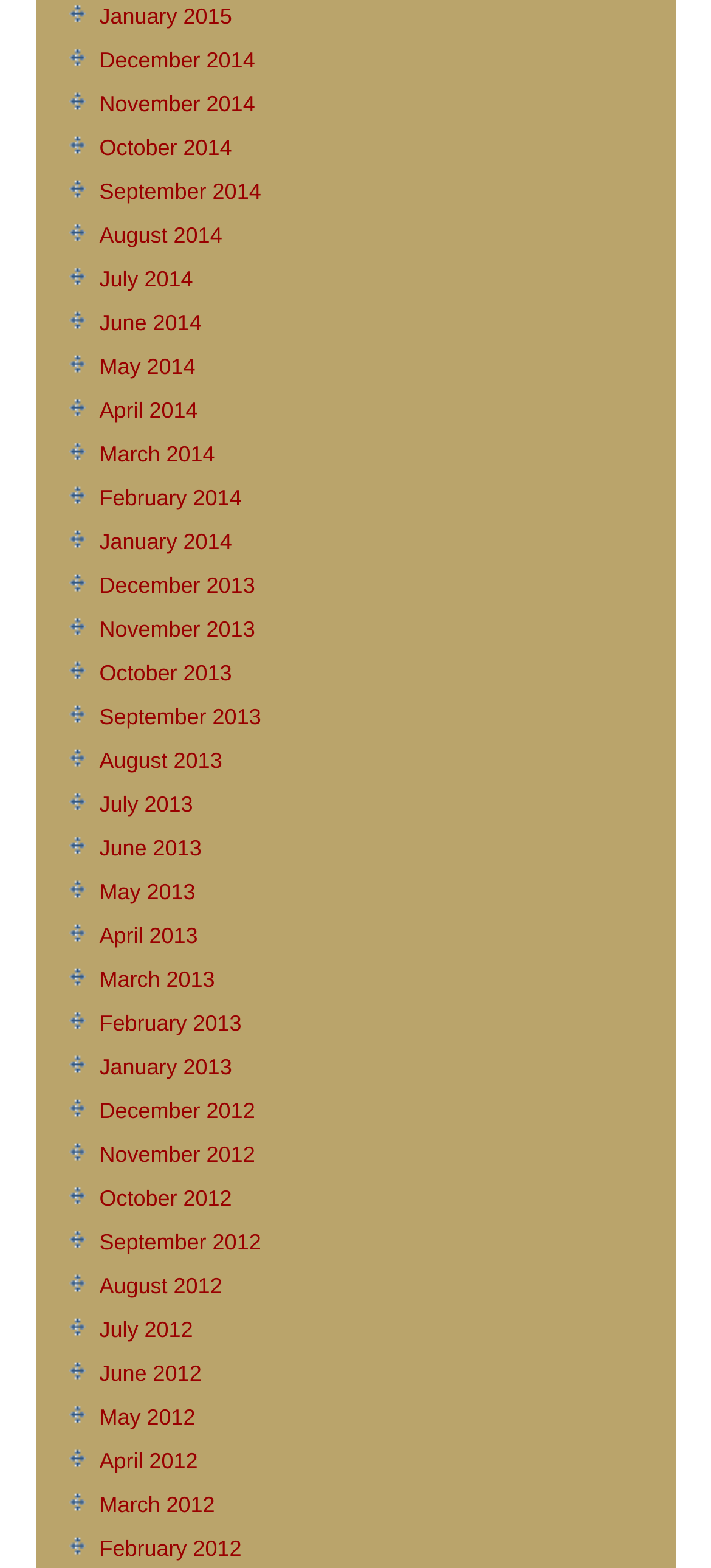Provide a brief response using a word or short phrase to this question:
What is the earliest month listed?

December 2012